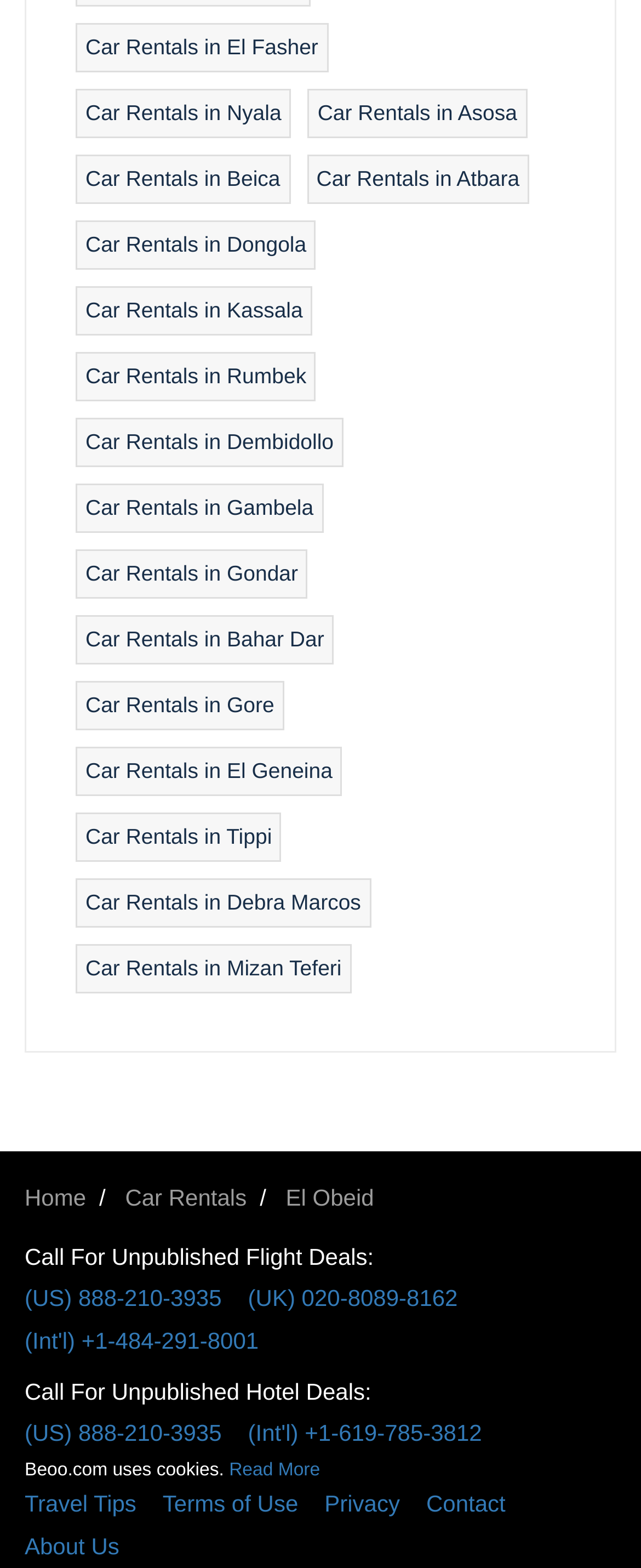Provide a brief response to the question below using a single word or phrase: 
How many car rental locations are listed?

20